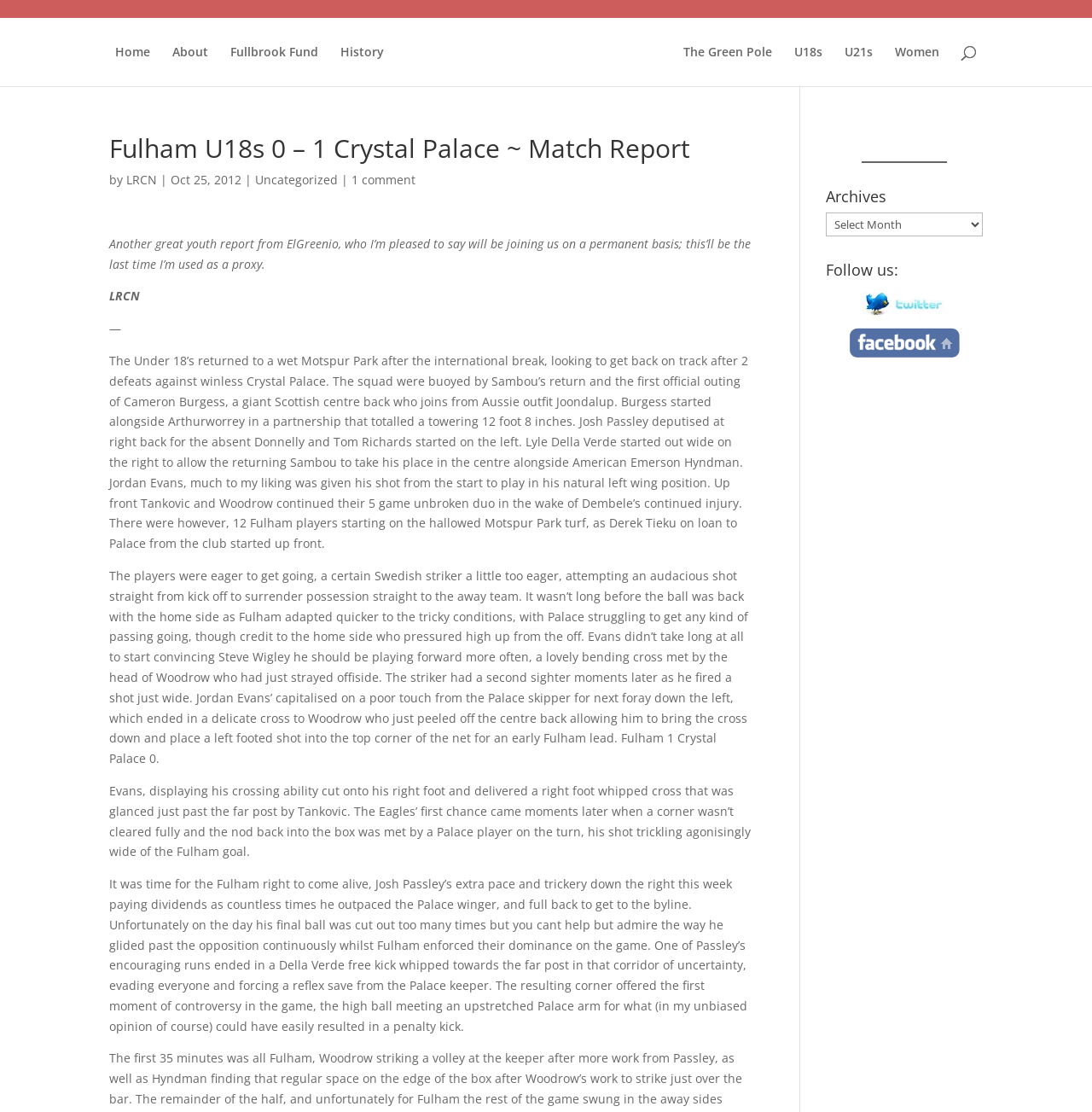Determine the bounding box for the HTML element described here: "name="s" placeholder="Search …" title="Search for:"". The coordinates should be given as [left, top, right, bottom] with each number being a float between 0 and 1.

[0.157, 0.016, 0.877, 0.017]